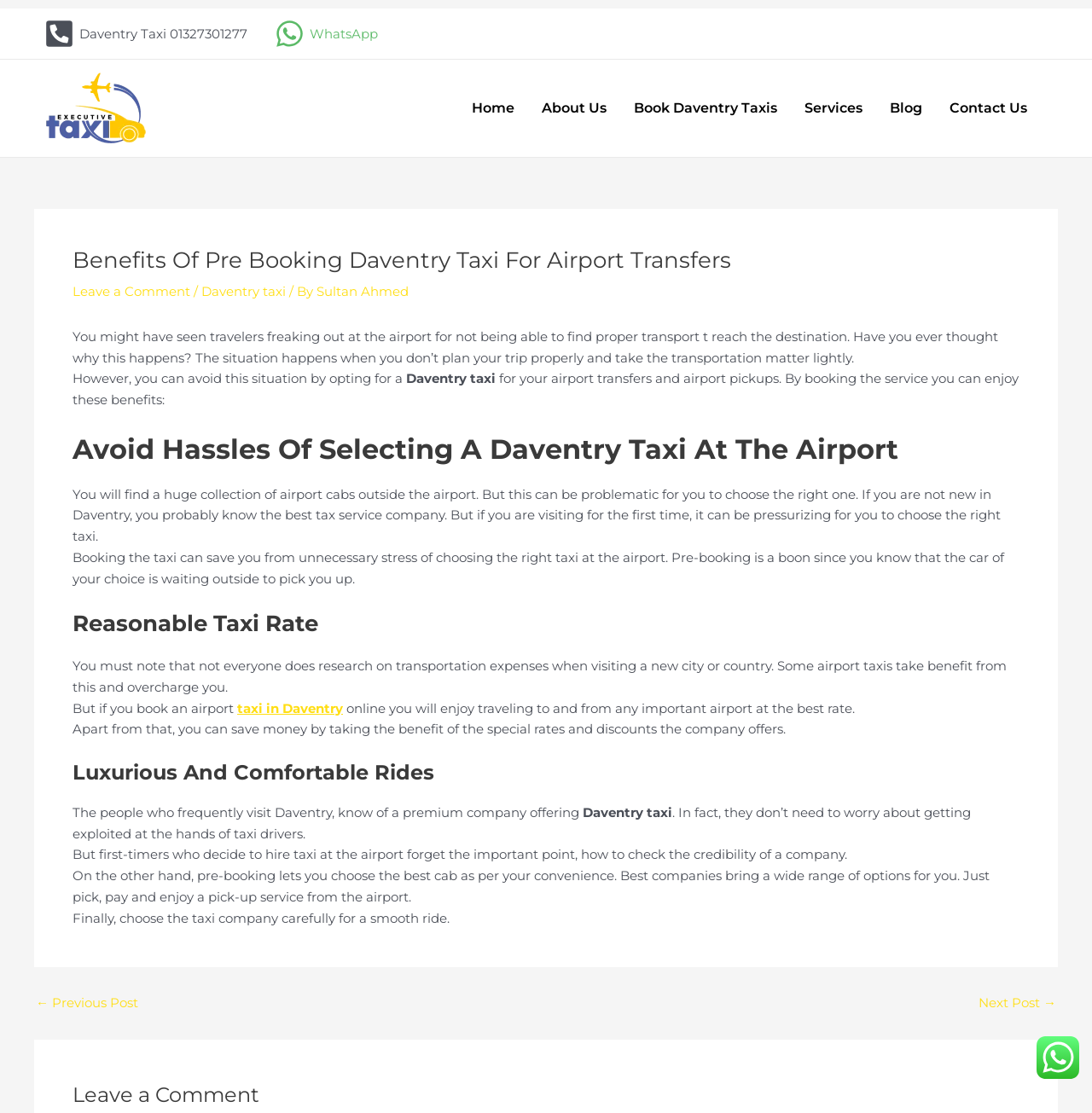What is the company name mentioned on the webpage?
Refer to the image and give a detailed answer to the question.

The company name 'Daventry Taxi' is mentioned on the webpage, specifically in the link 'Daventry Taxi 01327301277' and also in the text 'Daventry taxi' which appears multiple times on the webpage.